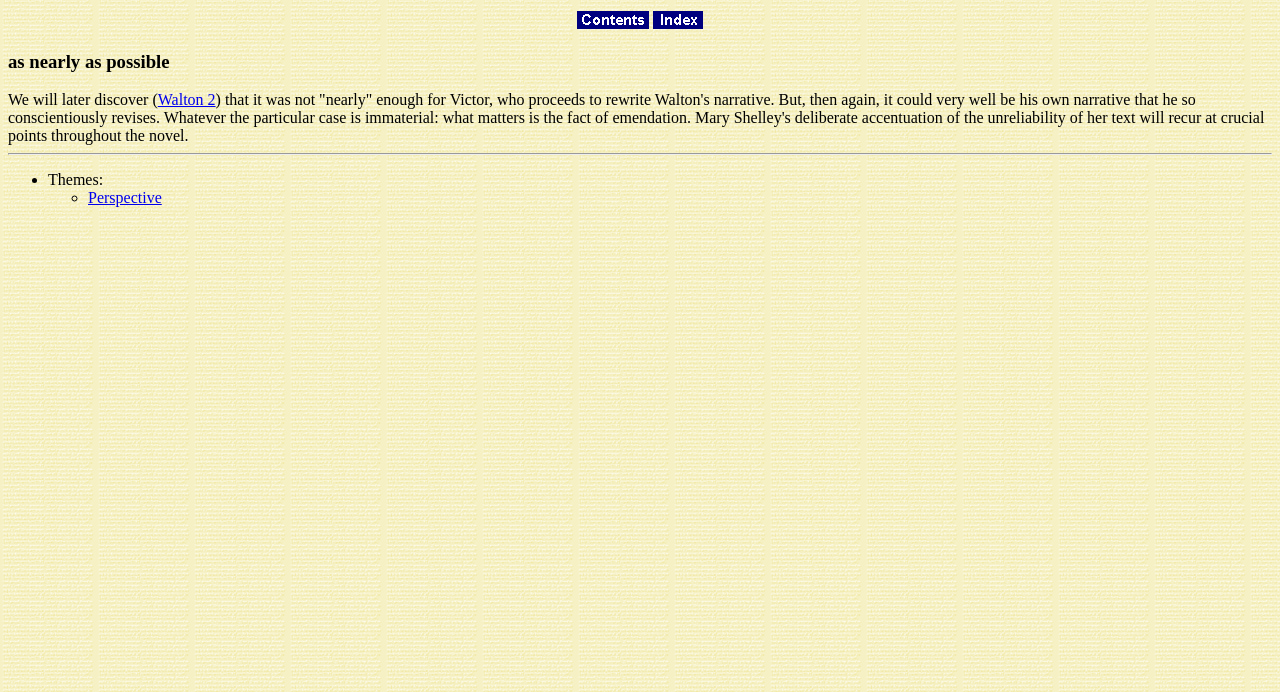Bounding box coordinates are specified in the format (top-left x, top-left y, bottom-right x, bottom-right y). All values are floating point numbers bounded between 0 and 1. Please provide the bounding box coordinate of the region this sentence describes: Perspective

[0.069, 0.274, 0.126, 0.298]